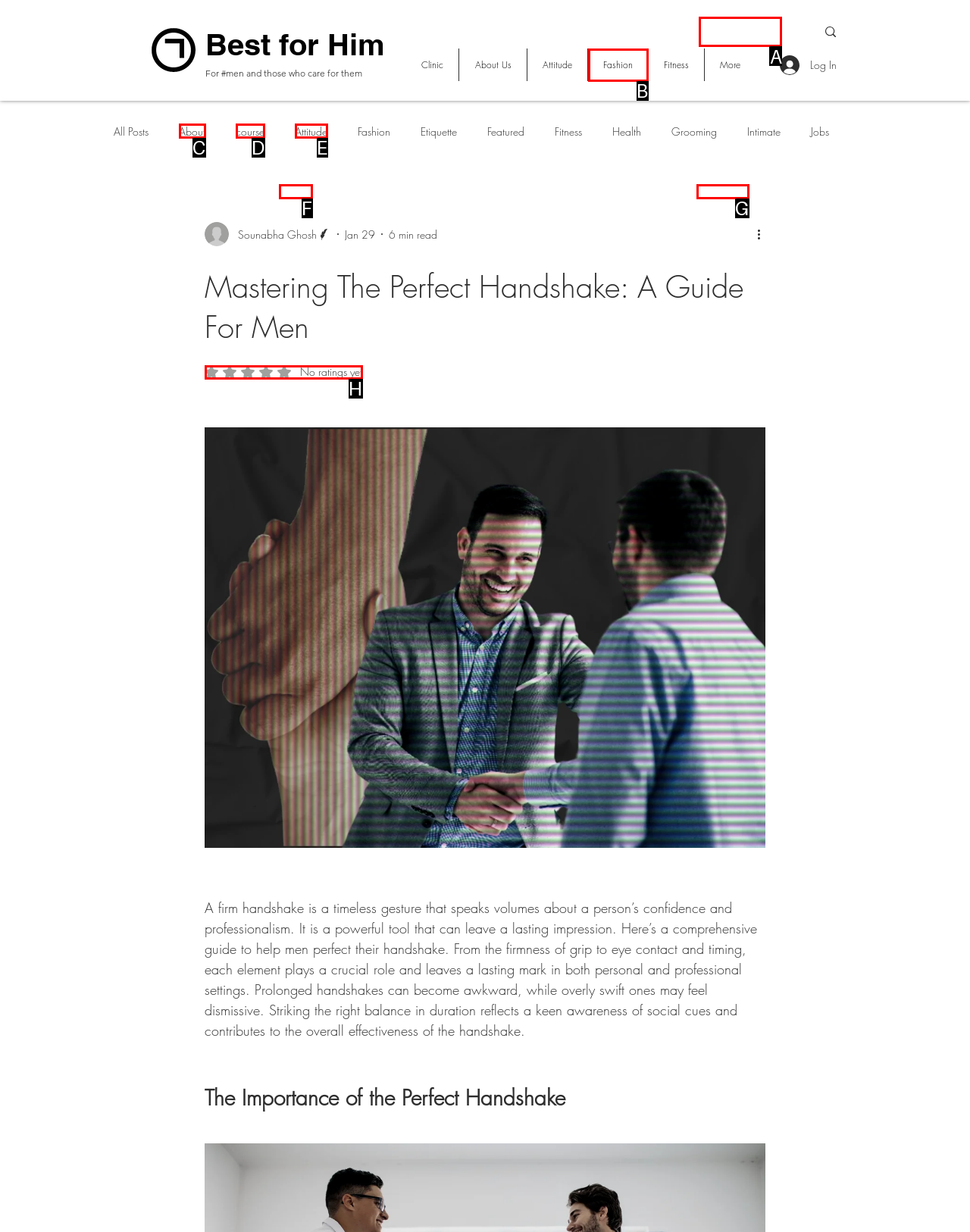Choose the HTML element that should be clicked to achieve this task: Search for something
Respond with the letter of the correct choice.

A